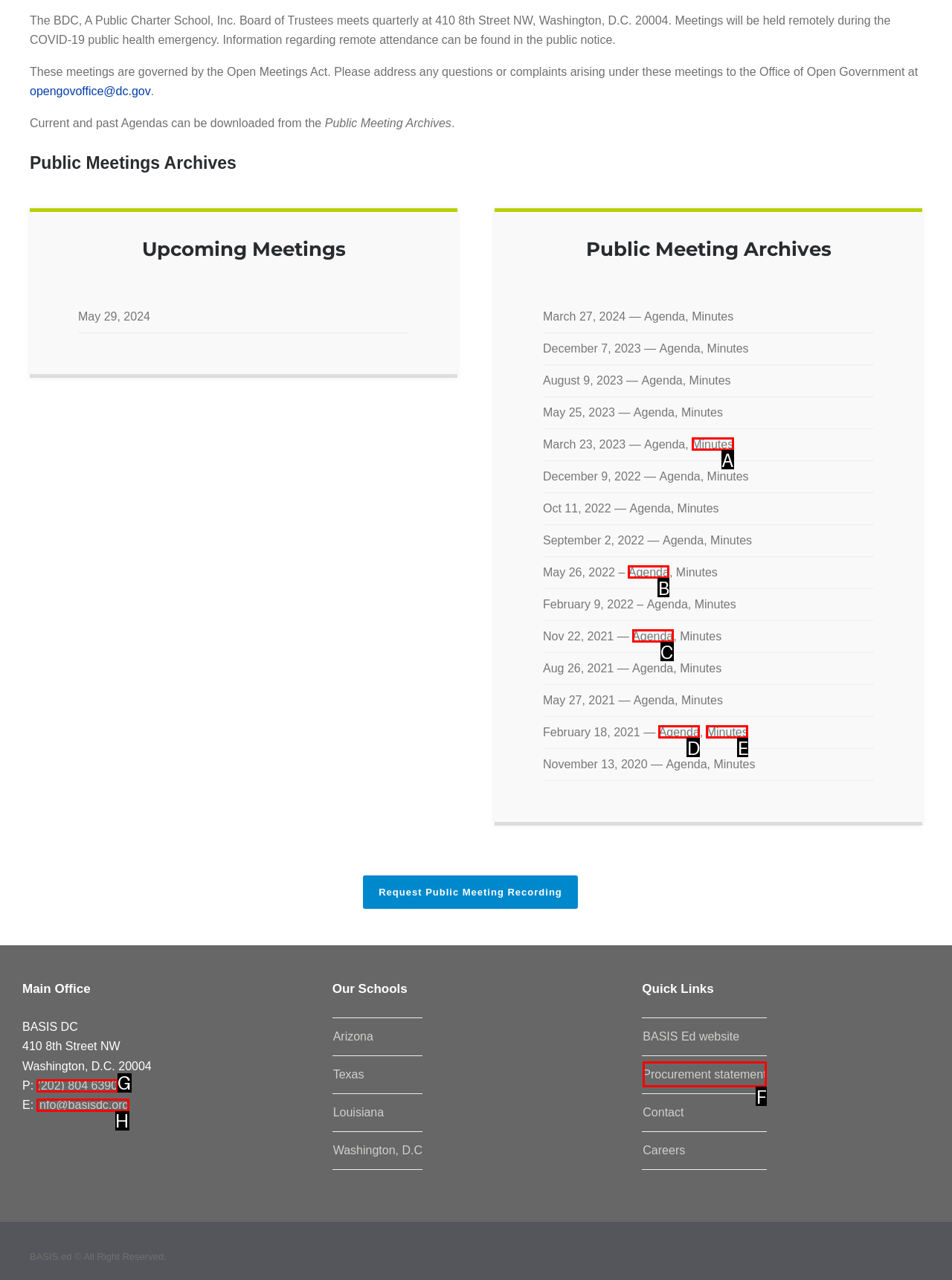Determine which HTML element corresponds to the description: About the Book. Provide the letter of the correct option.

None